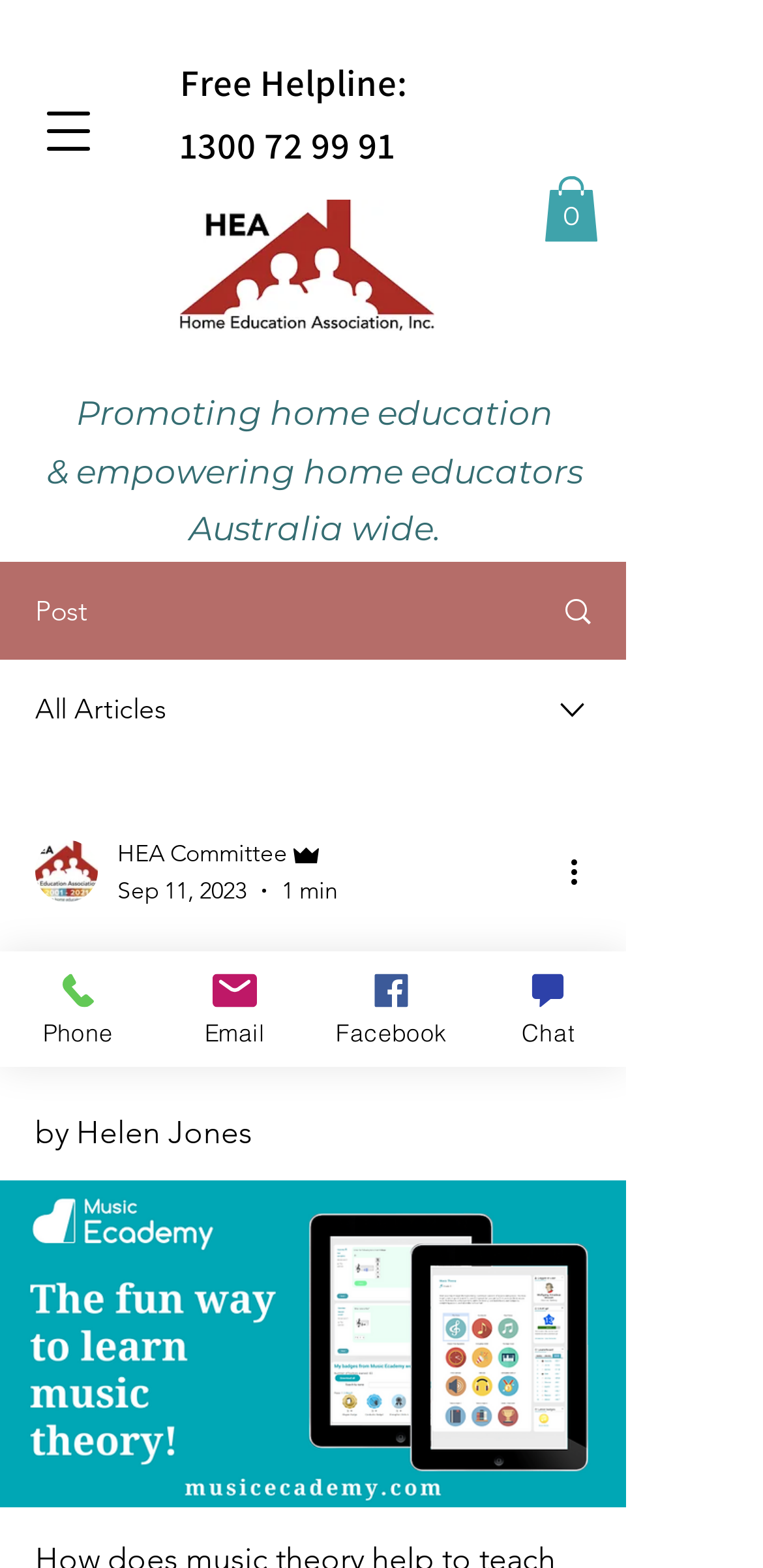Determine the bounding box coordinates of the clickable region to execute the instruction: "Discover Zhangjiajie Attractions". The coordinates should be four float numbers between 0 and 1, denoted as [left, top, right, bottom].

None